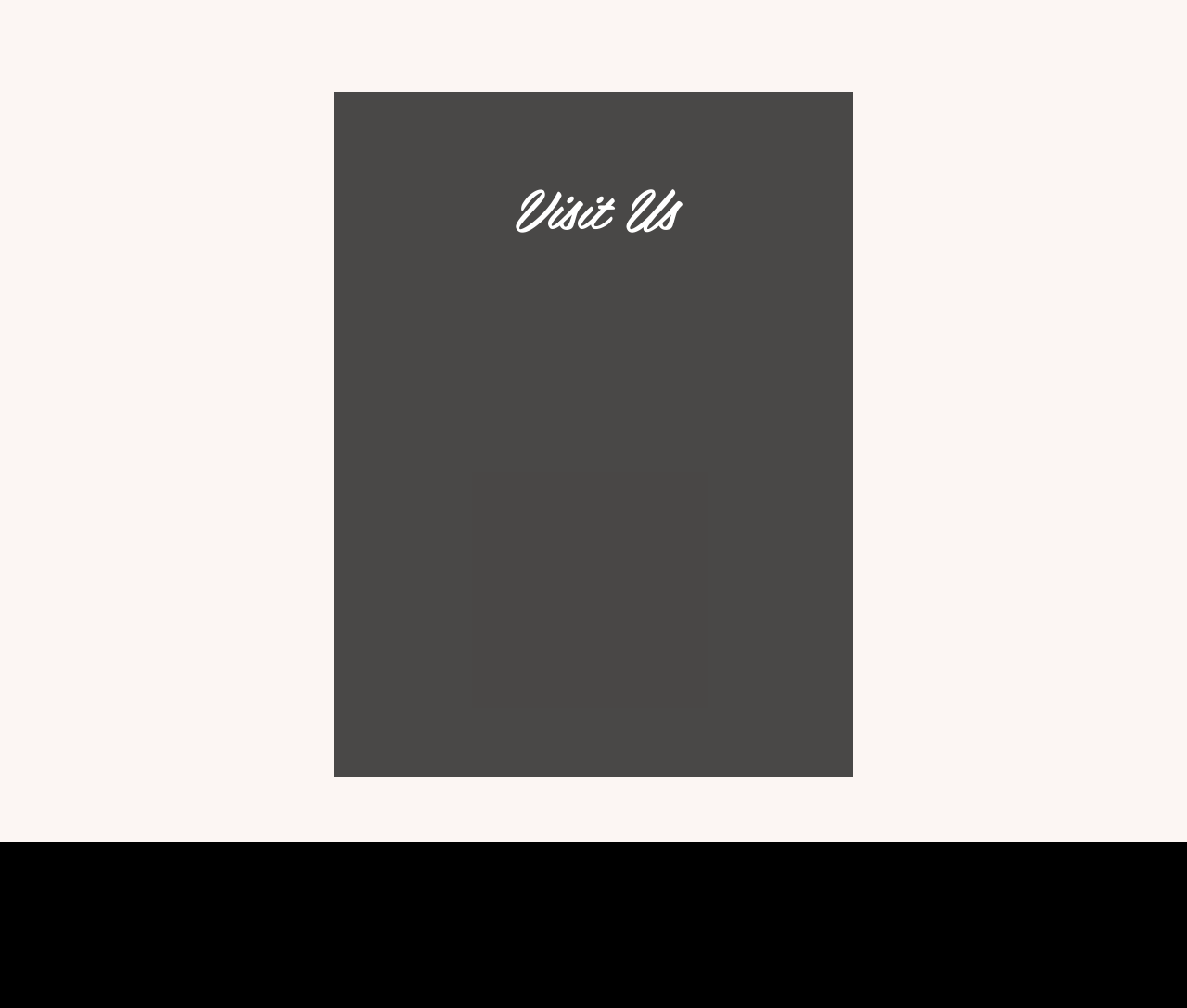Please specify the bounding box coordinates for the clickable region that will help you carry out the instruction: "Click the 'Submit' button".

[0.332, 0.629, 0.668, 0.656]